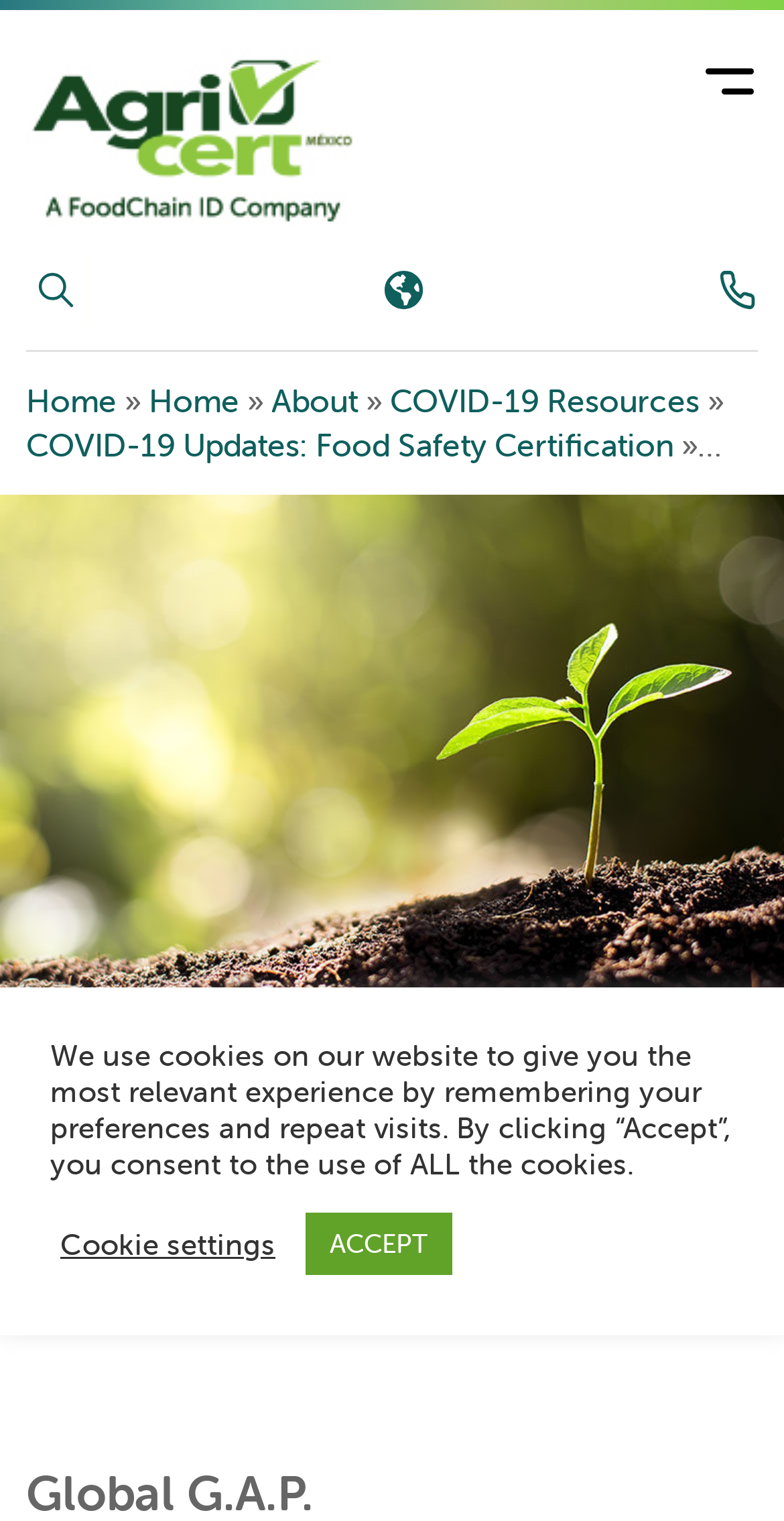Provide a brief response to the question below using one word or phrase:
What is the purpose of the button at coordinates [0.39, 0.797, 0.577, 0.838]?

To accept cookies